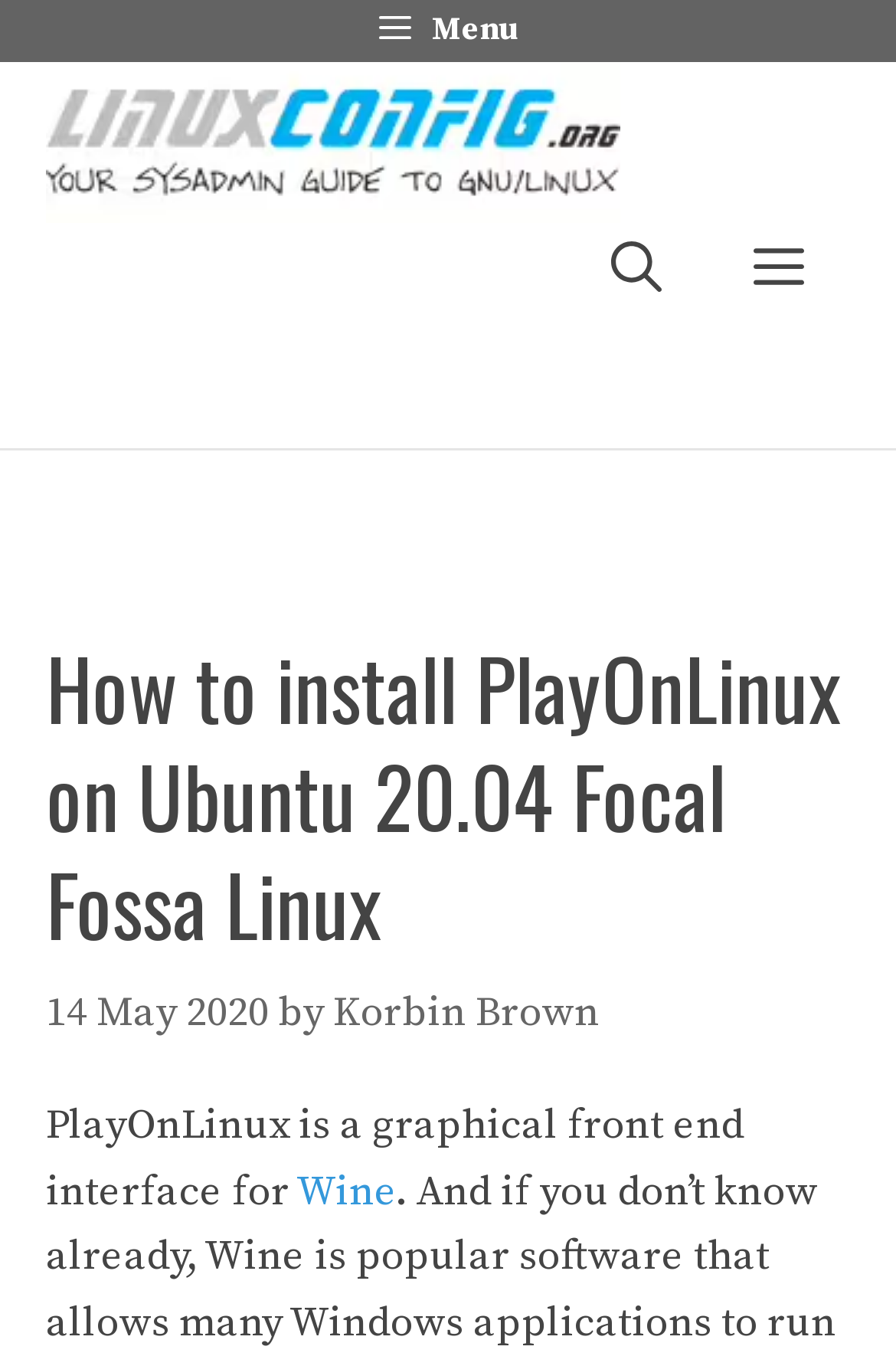Elaborate on the information and visuals displayed on the webpage.

The webpage is a tutorial guide on how to install PlayOnLinux on Ubuntu 20.04 Focal Fossa Linux. At the top left corner, there is a button labeled "Menu". Next to it, there is a banner with a link to "Linux Tutorials – Learn Linux Configuration" and an image with the same title. 

On the top right corner, there is a navigation element with a link to "Open Search Bar" and another button labeled "Menu" that controls a slide-out menu. 

Below the navigation element, there is a header section that spans the entire width of the page. It contains a heading that reads "How to install PlayOnLinux on Ubuntu 20.04 Focal Fossa Linux". Below the heading, there is a time element that displays the date "14 May 2020" and a text "by" followed by a link to the author "Korbin Brown". 

The main content of the page starts with a paragraph of text that reads "PlayOnLinux is a graphical front end interface for" followed by a link to "Wine".